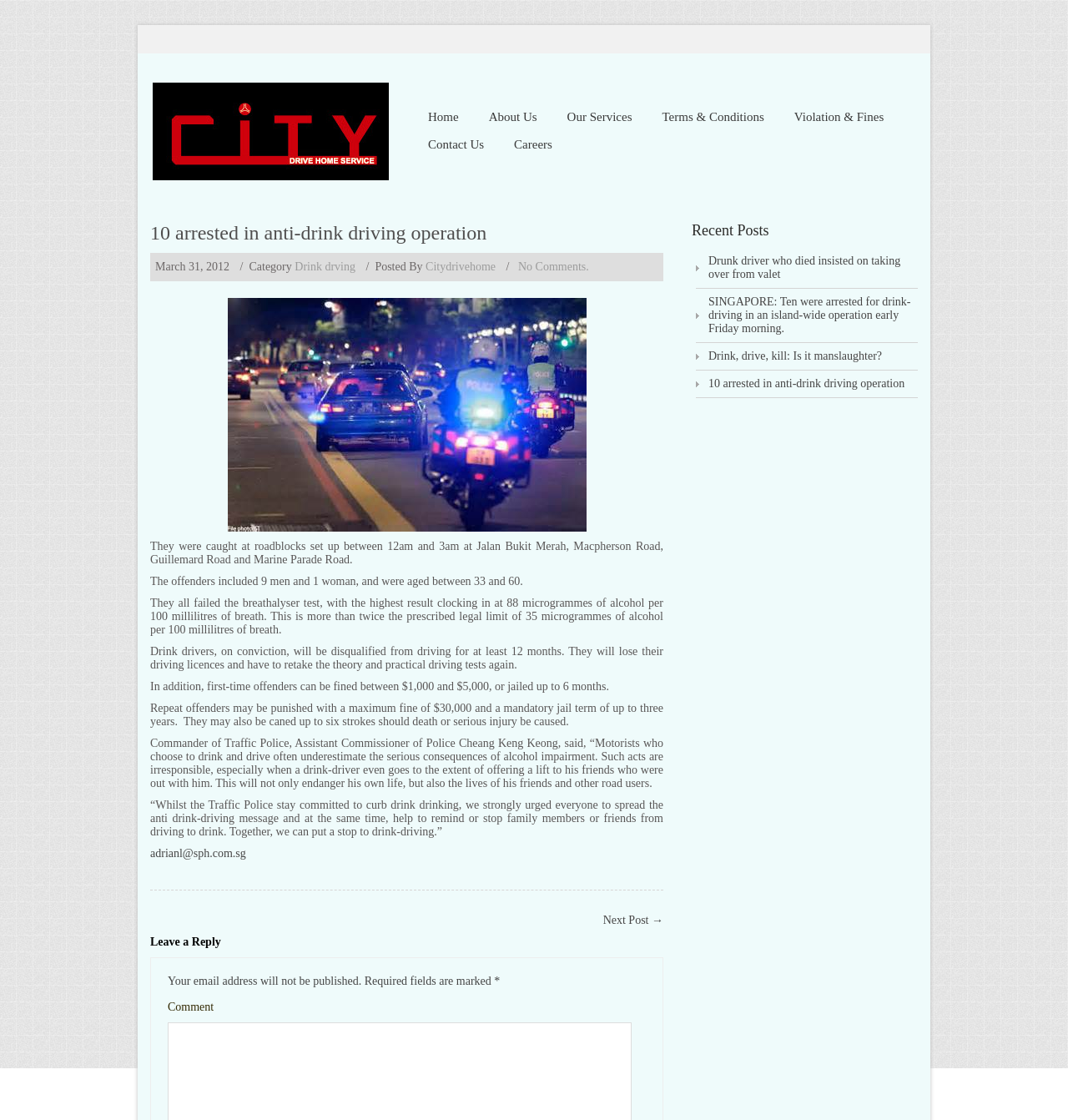Please determine the bounding box coordinates for the element with the description: "Contact Us".

[0.395, 0.117, 0.459, 0.142]